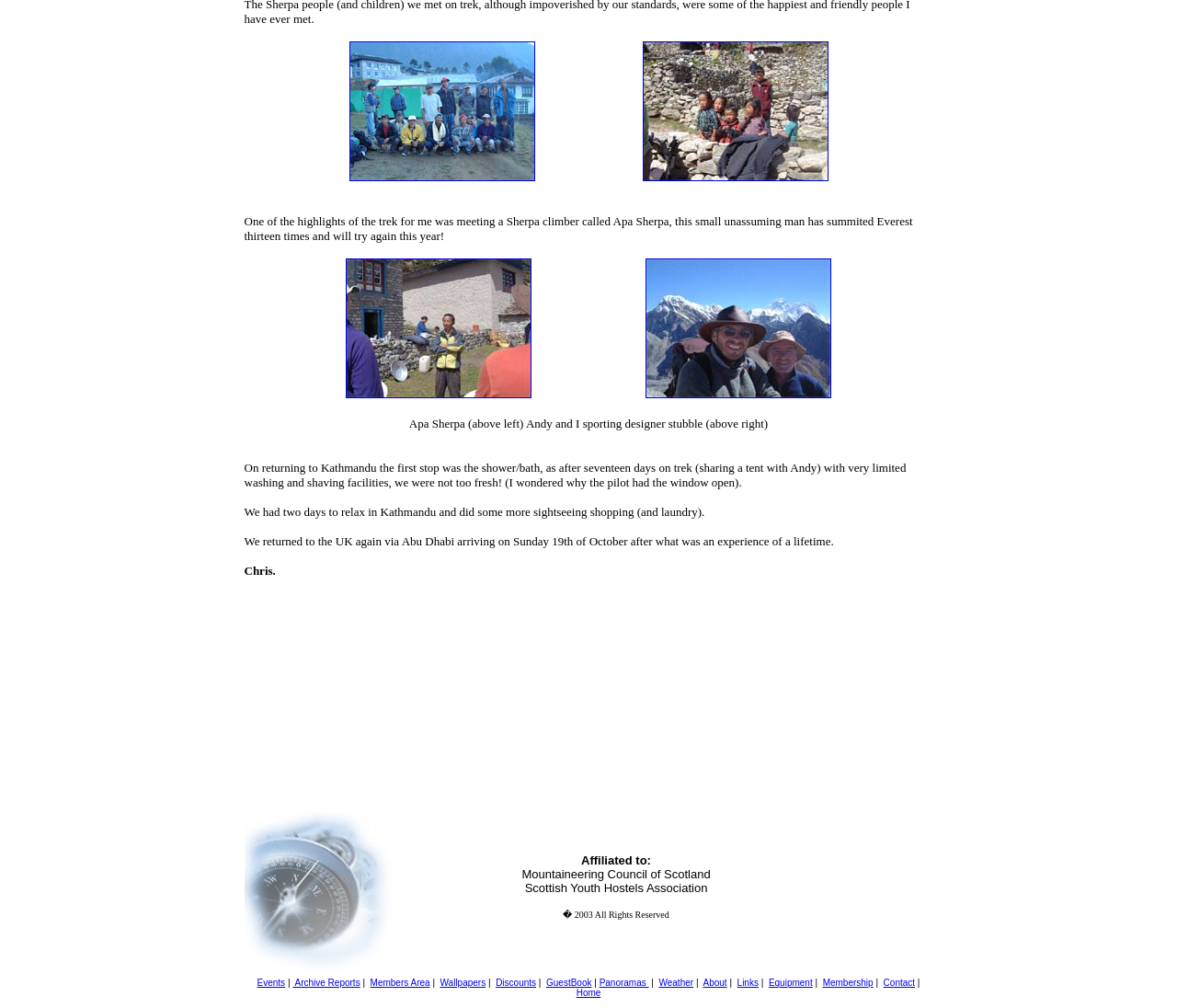Determine the bounding box coordinates of the region to click in order to accomplish the following instruction: "View the About page". Provide the coordinates as four float numbers between 0 and 1, specifically [left, top, right, bottom].

[0.597, 0.97, 0.618, 0.98]